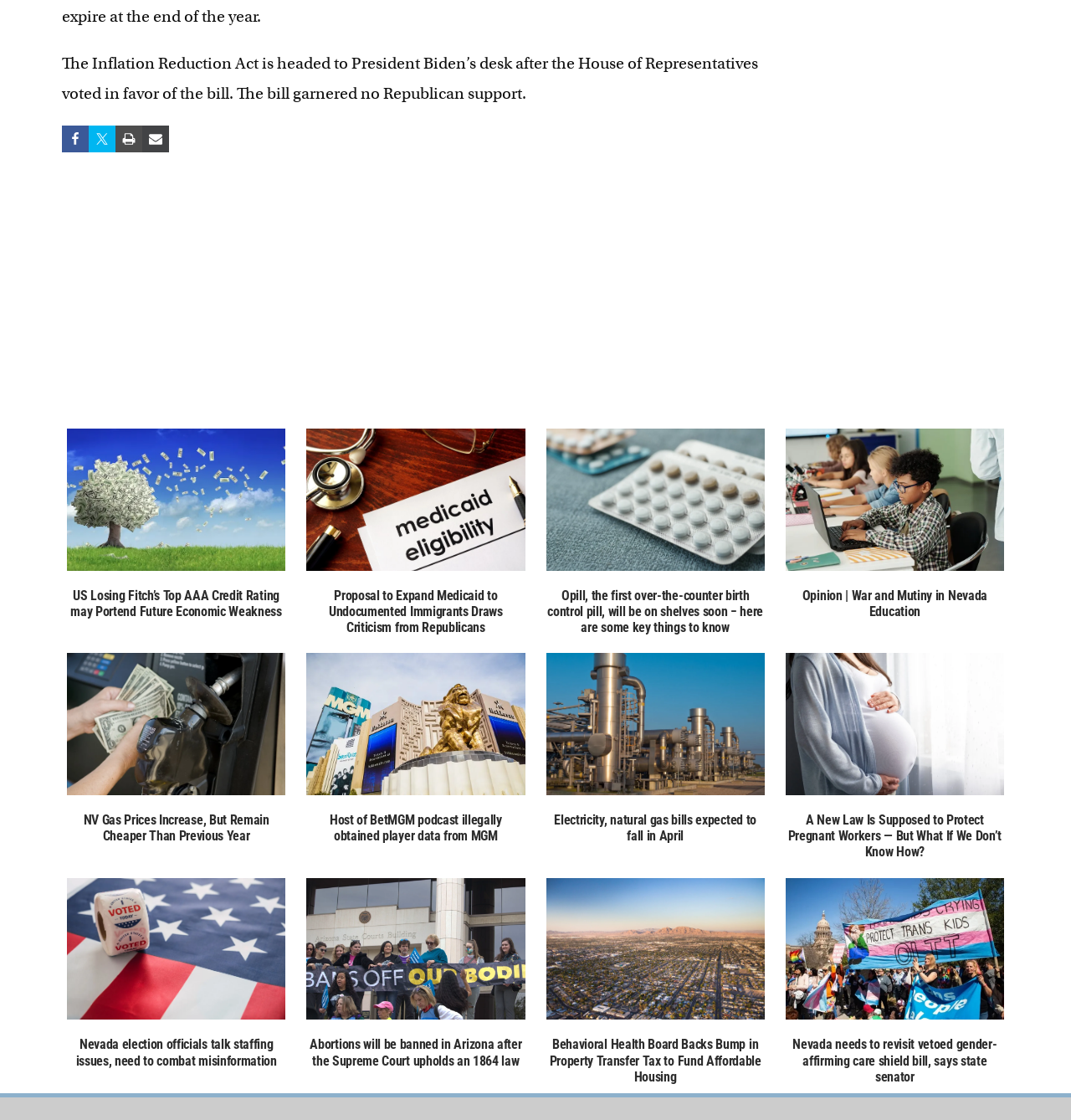Can you provide the bounding box coordinates for the element that should be clicked to implement the instruction: "Print this Page"?

[0.108, 0.112, 0.133, 0.136]